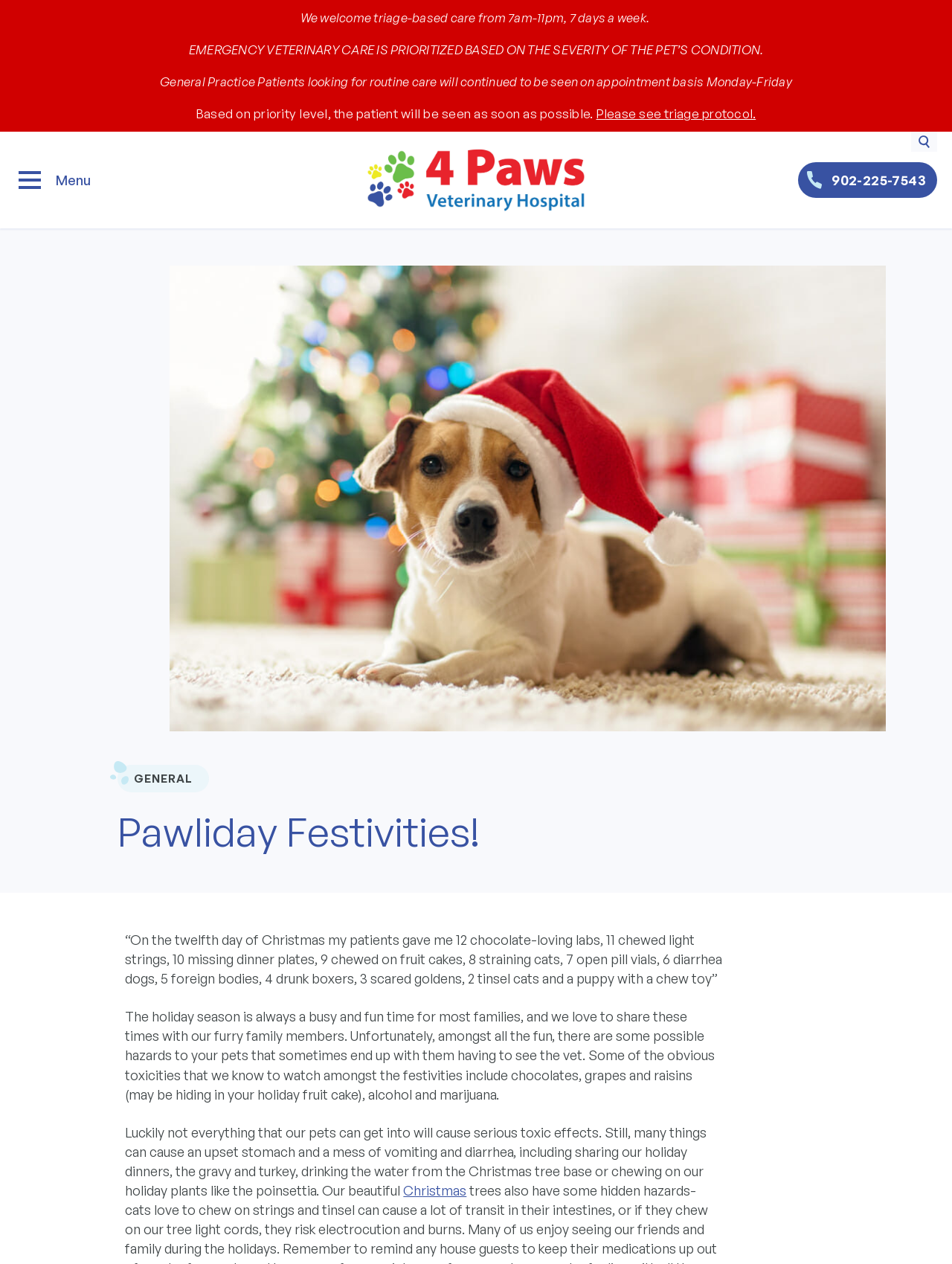Please locate the bounding box coordinates of the element that should be clicked to complete the given instruction: "Click the 'Menu' button".

[0.016, 0.104, 0.099, 0.181]